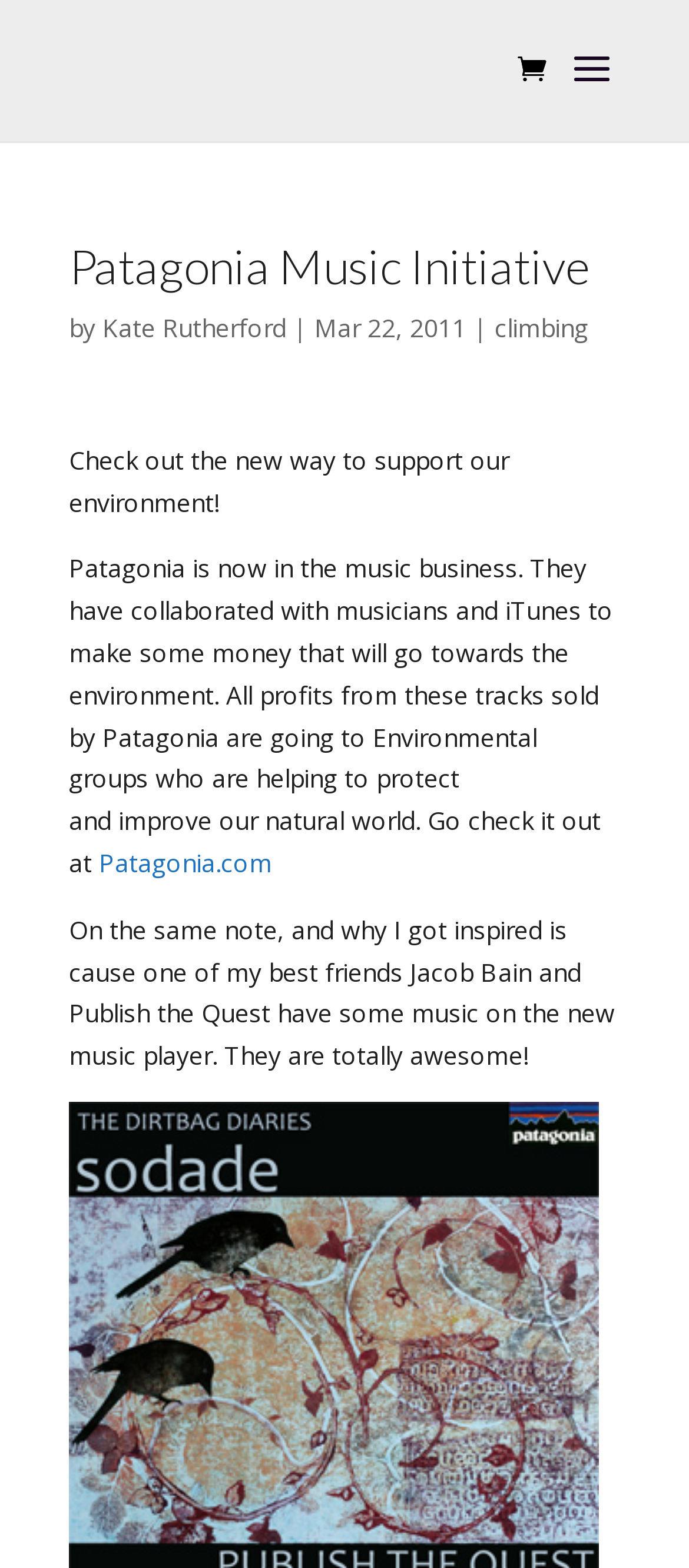Determine the bounding box of the UI component based on this description: "climbing". The bounding box coordinates should be four float values between 0 and 1, i.e., [left, top, right, bottom].

[0.718, 0.198, 0.854, 0.22]